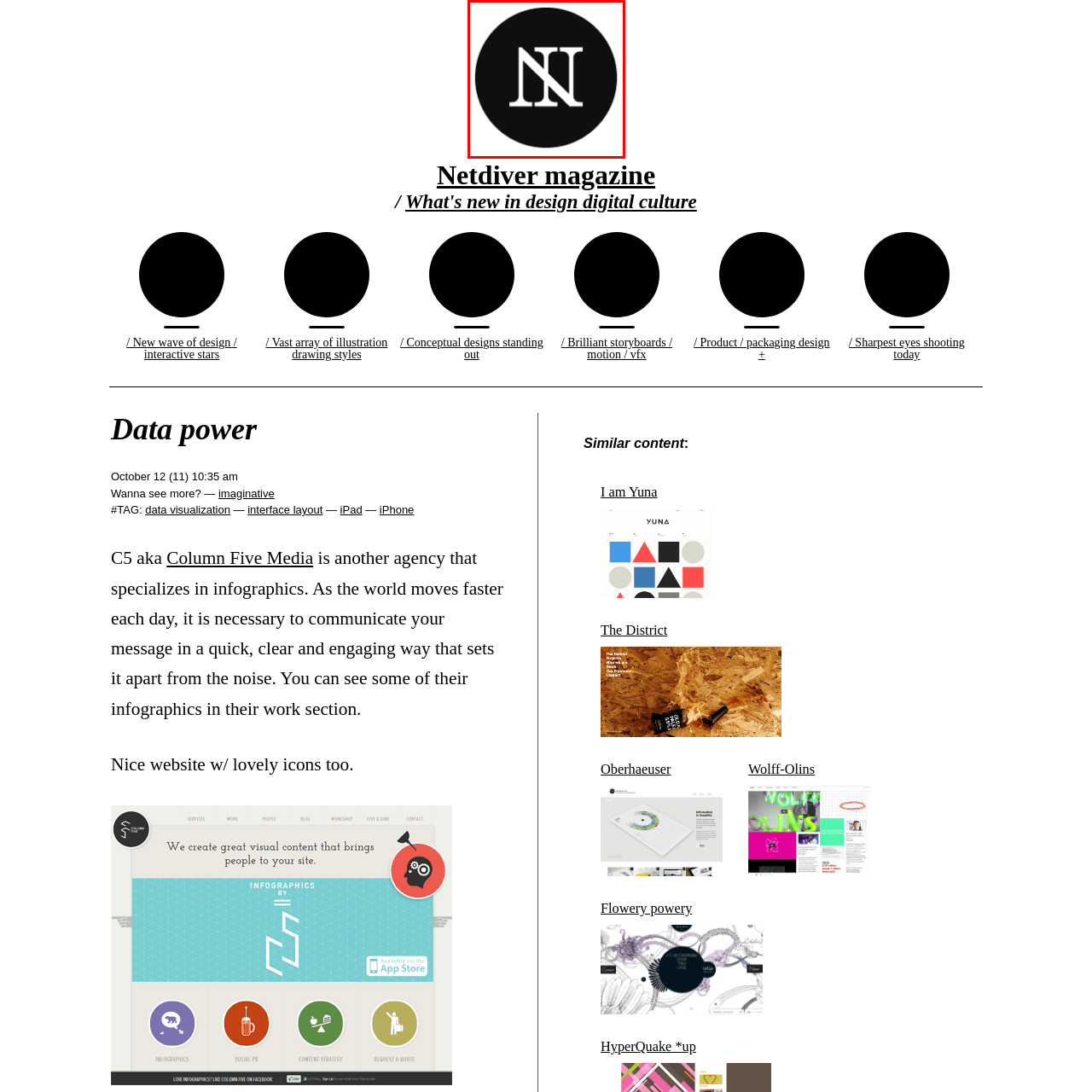Look at the image inside the red boundary and respond to the question with a single word or phrase: What does the logo serve as on the webpage?

Visual anchor